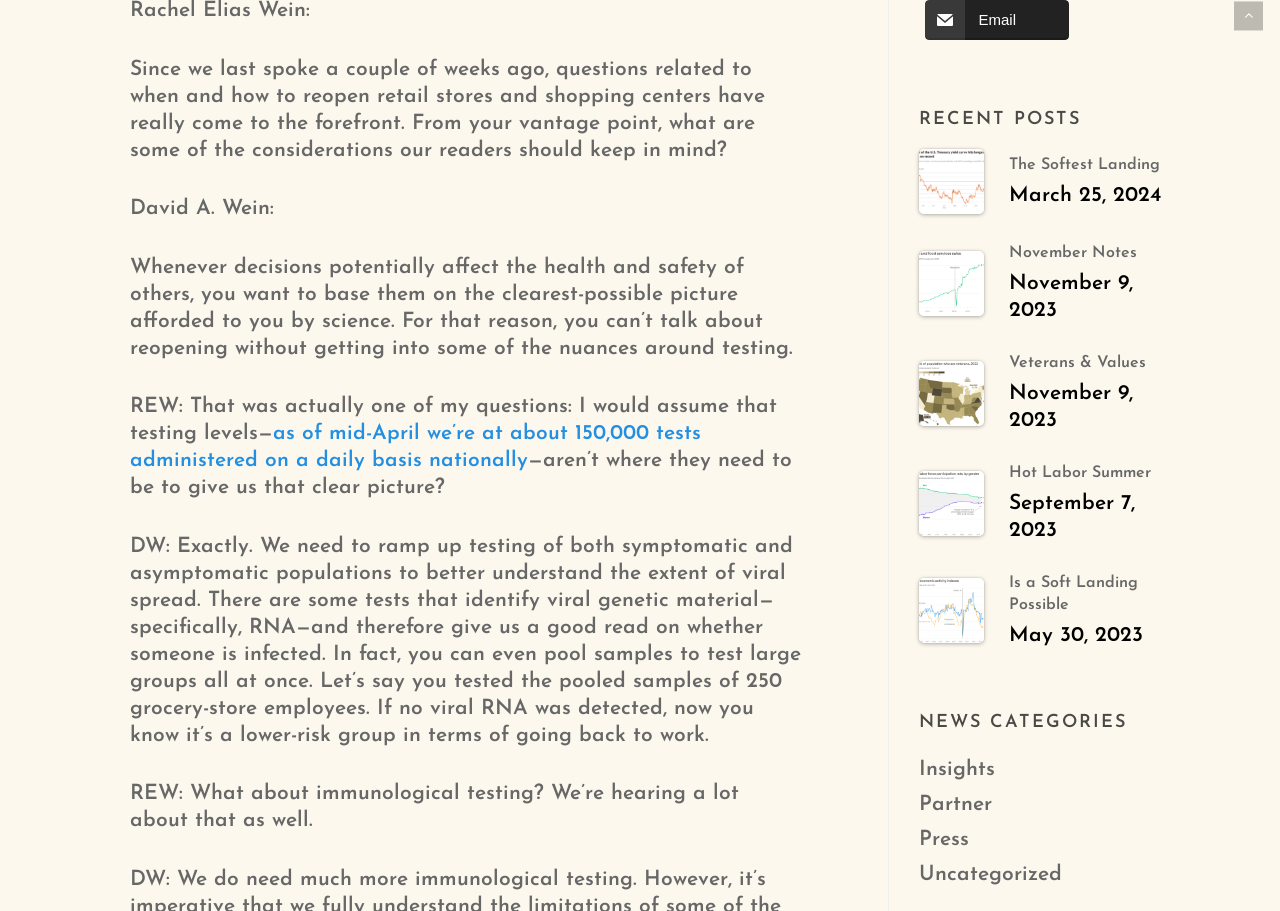Please determine the bounding box coordinates of the element to click in order to execute the following instruction: "Click the Home link". The coordinates should be four float numbers between 0 and 1, specified as [left, top, right, bottom].

None